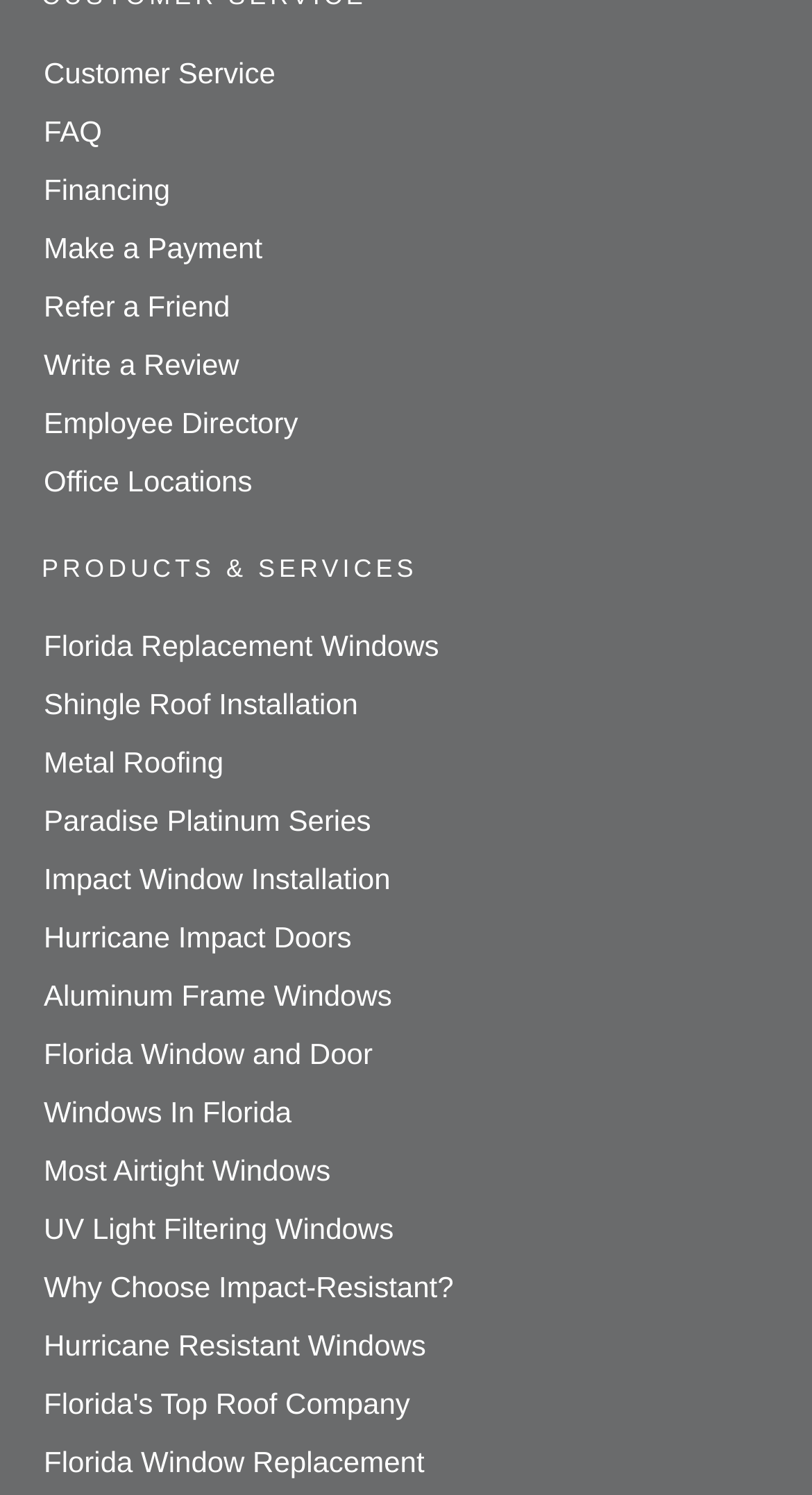Use a single word or phrase to answer the following:
What is the last link under 'PRODUCTS & SERVICES'?

Florida Window Replacement